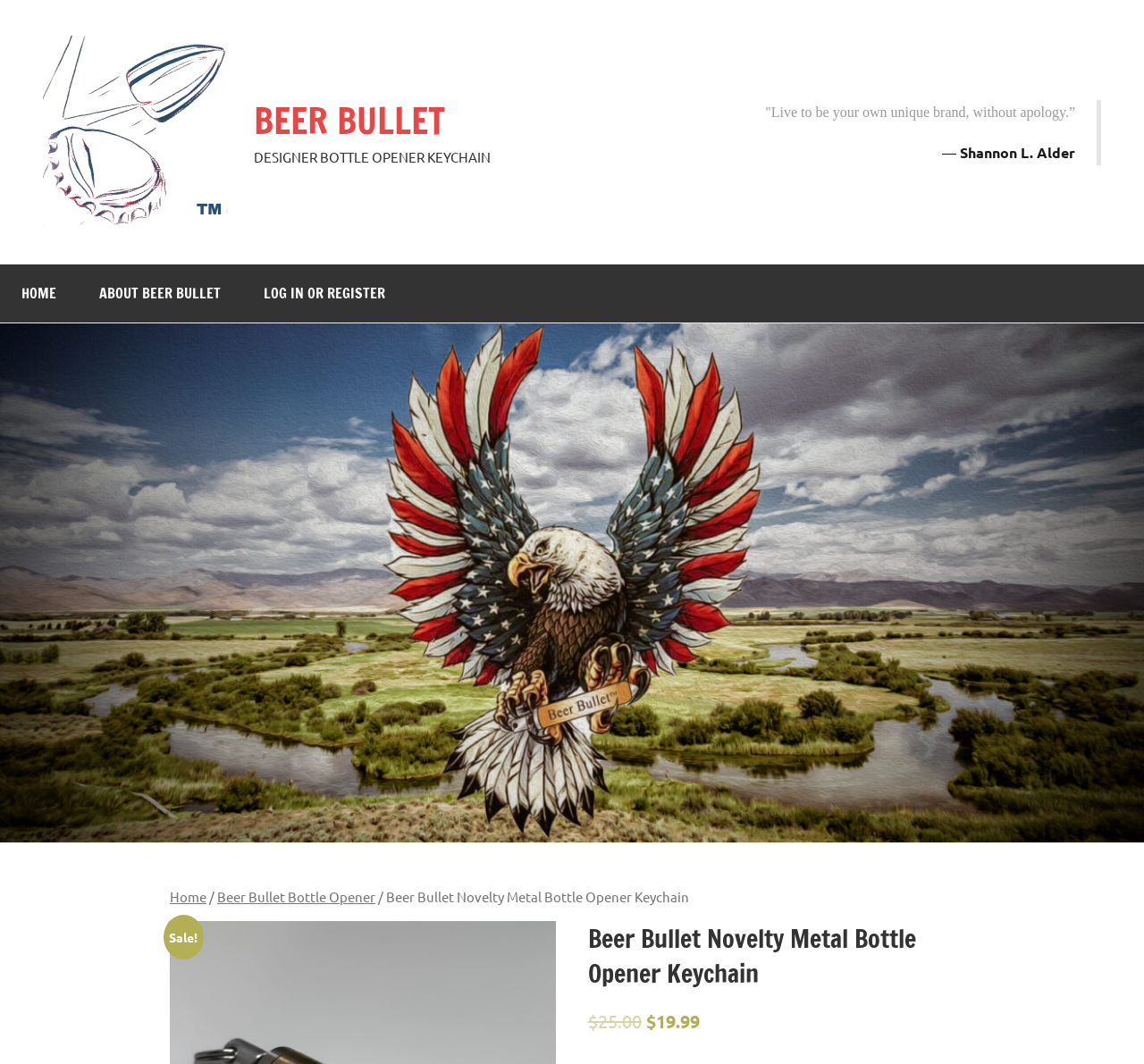Respond to the question below with a single word or phrase:
What is the sale notification on the webpage?

Sale!